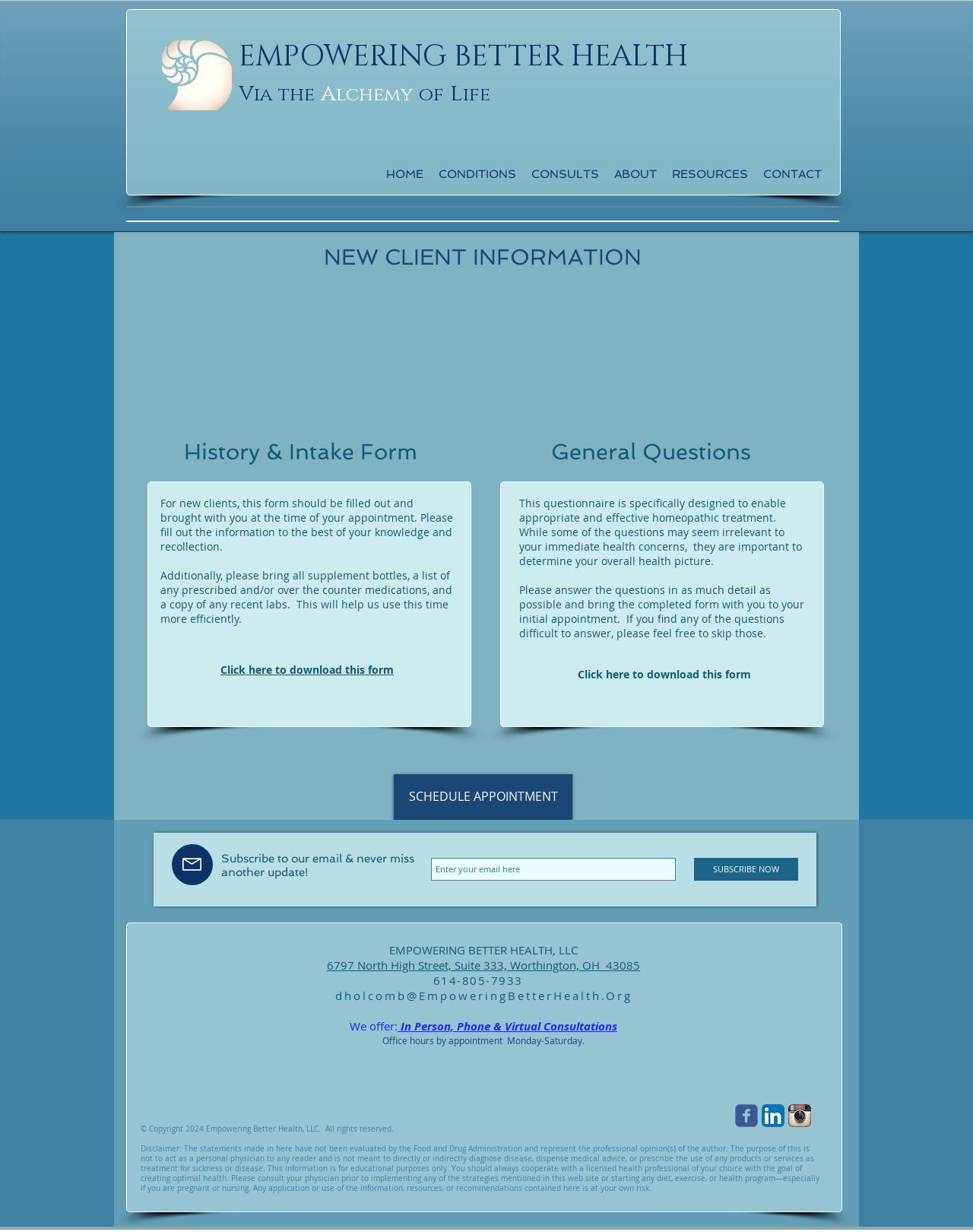Identify the bounding box coordinates of the clickable region necessary to fulfill the following instruction: "Click the 'HOME' link". The bounding box coordinates should be four float numbers between 0 and 1, i.e., [left, top, right, bottom].

[0.389, 0.131, 0.443, 0.152]